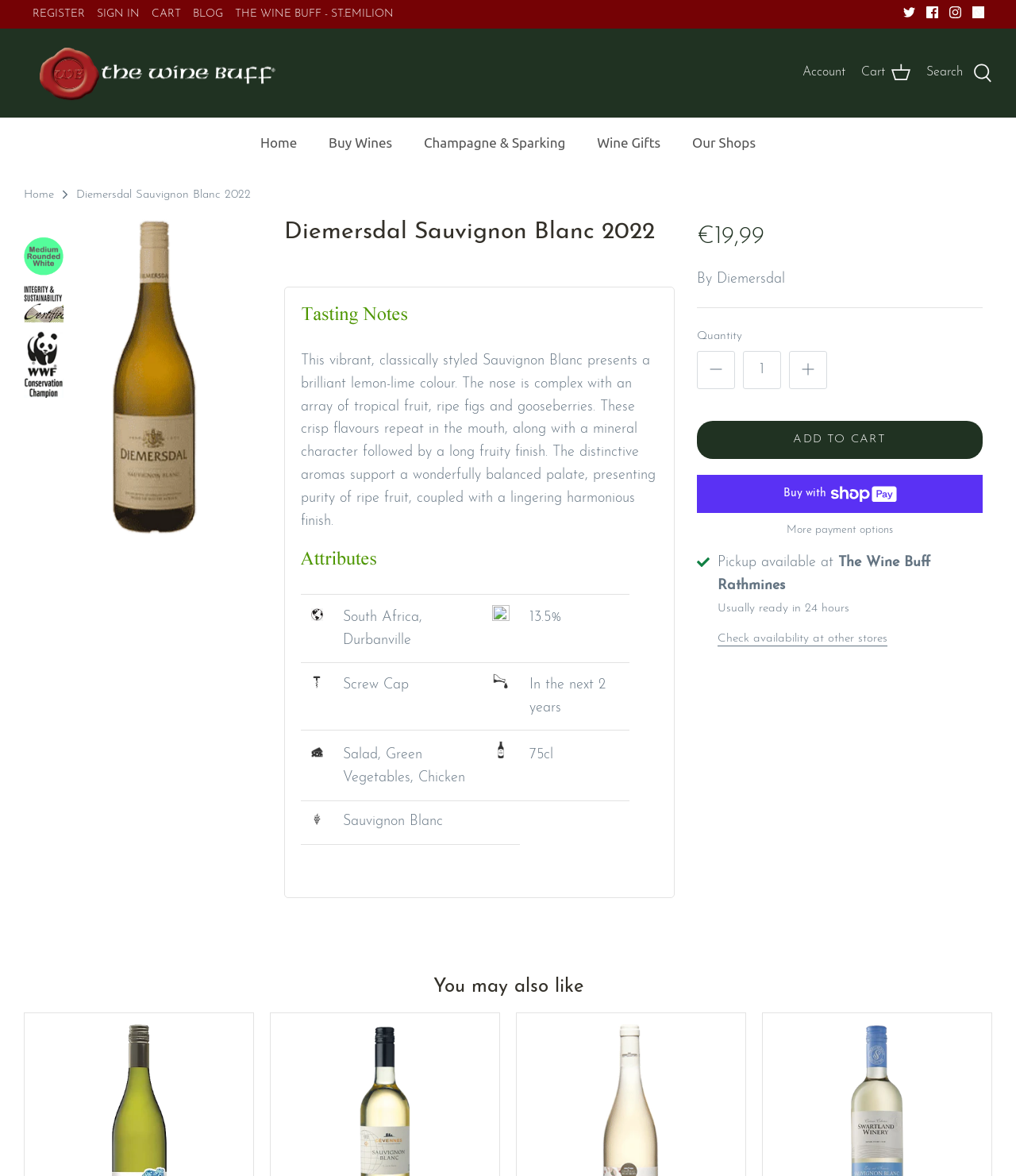Please provide a comprehensive response to the question based on the details in the image: What is the region of origin of the wine?

I found the answer by looking at the table element which contains information about the wine, and found the region of origin in one of the table cells.